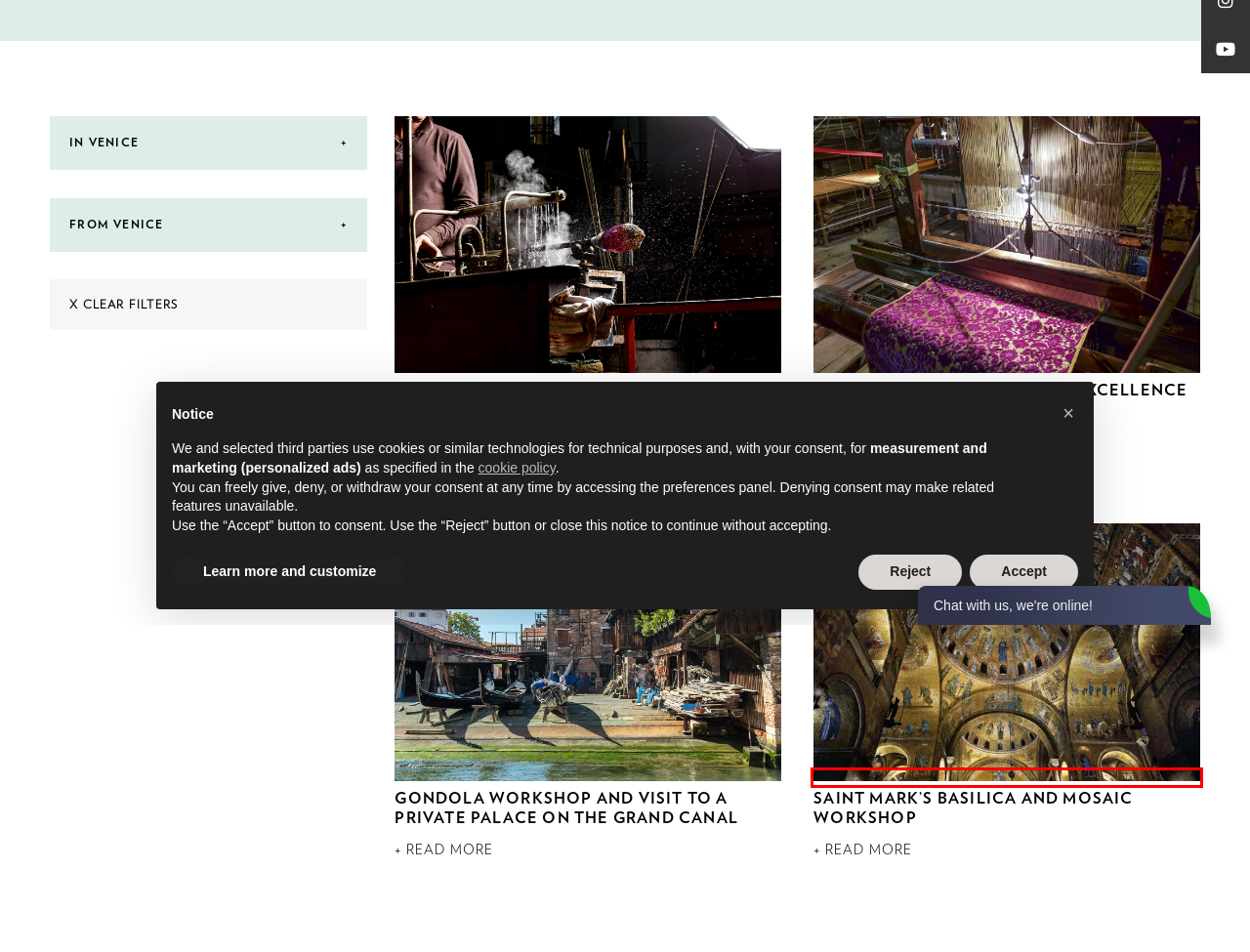Using the screenshot of a webpage with a red bounding box, pick the webpage description that most accurately represents the new webpage after the element inside the red box is clicked. Here are the candidates:
A. Visit Murano island and the Glass museum.
B. Tessitura Bevilacqua: the excellence of Venetian craftsmanship
C. Contacts us: water limousine and taxi service in Venice | Blitz Exclusive
D. Cookie policy | Blitz Exclusive Services
E. SmartNCC Booking Platform
F. Visit to Saverio Pastor workshop - Squero Saint Trovaso
G. Cookie Policy of Blitz Exclusive Srl
H. Saint Mark's Basilica and mosaic workshop

H